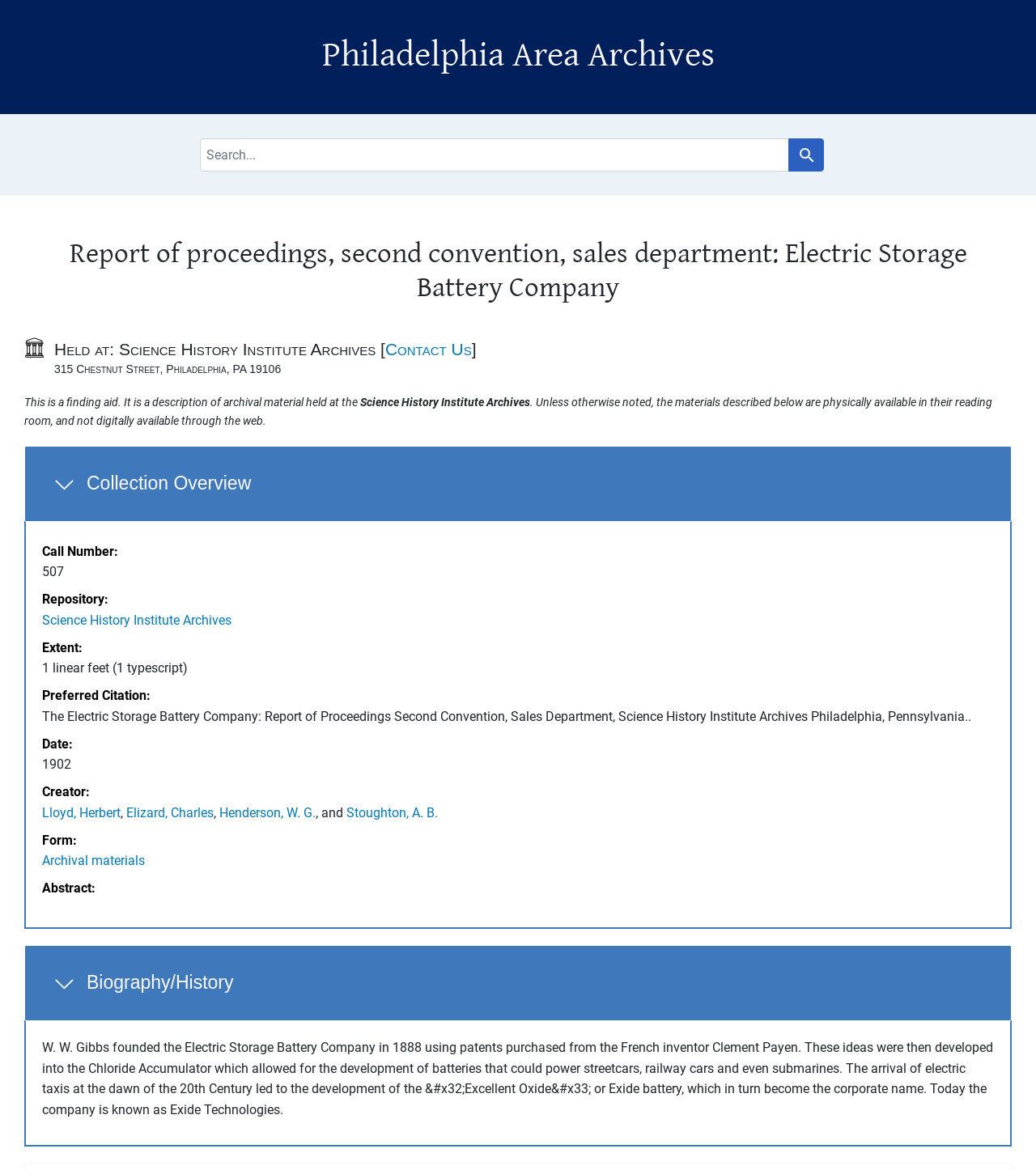What is the call number of the collection?
Using the image as a reference, deliver a detailed and thorough answer to the question.

The call number of the collection can be found in the description list detail element '507' which is located under the 'Collection Overview' section.